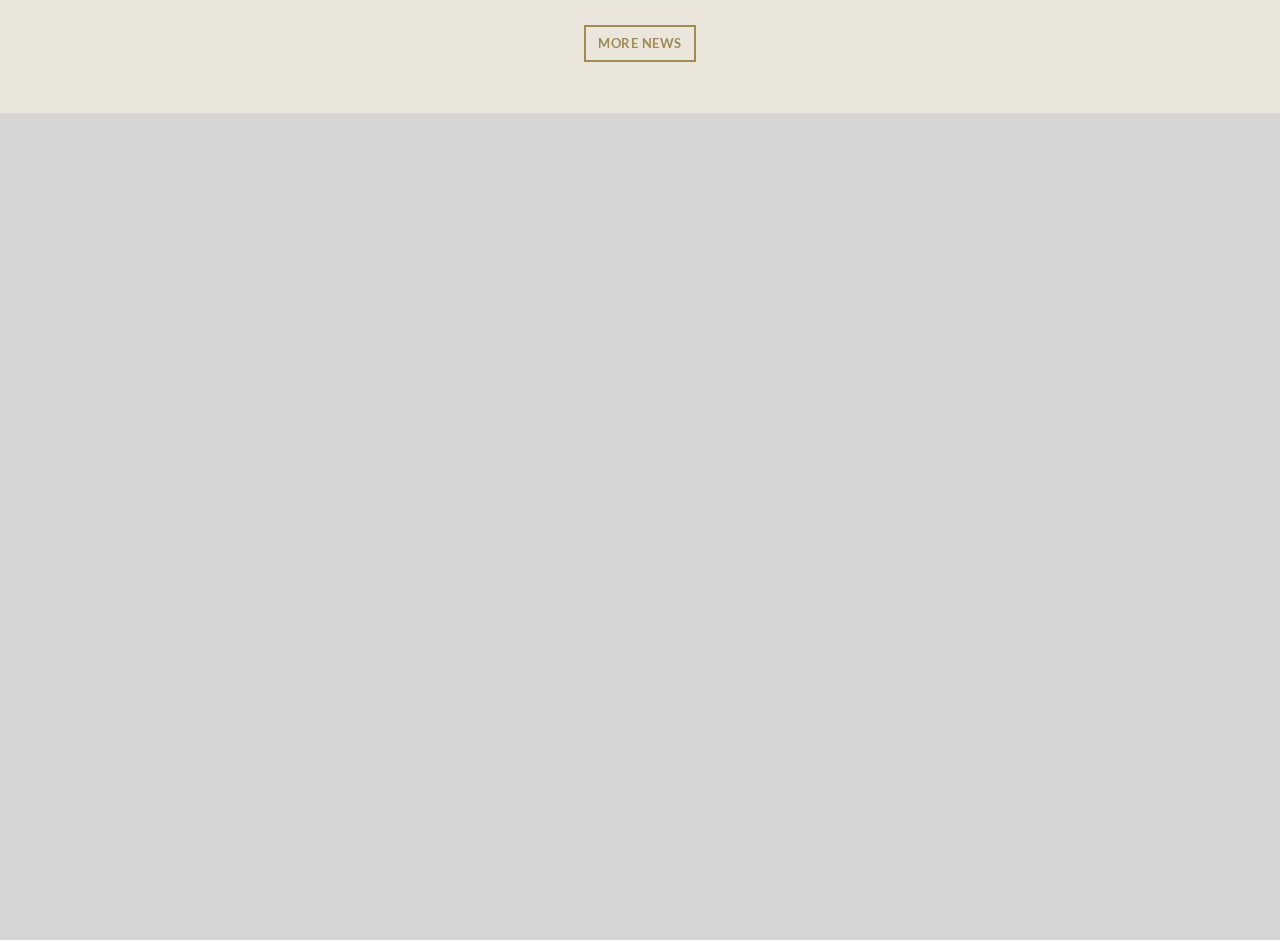Please identify the bounding box coordinates of the clickable element to fulfill the following instruction: "Learn about the 30-day money-back guarantee". The coordinates should be four float numbers between 0 and 1, i.e., [left, top, right, bottom].

None